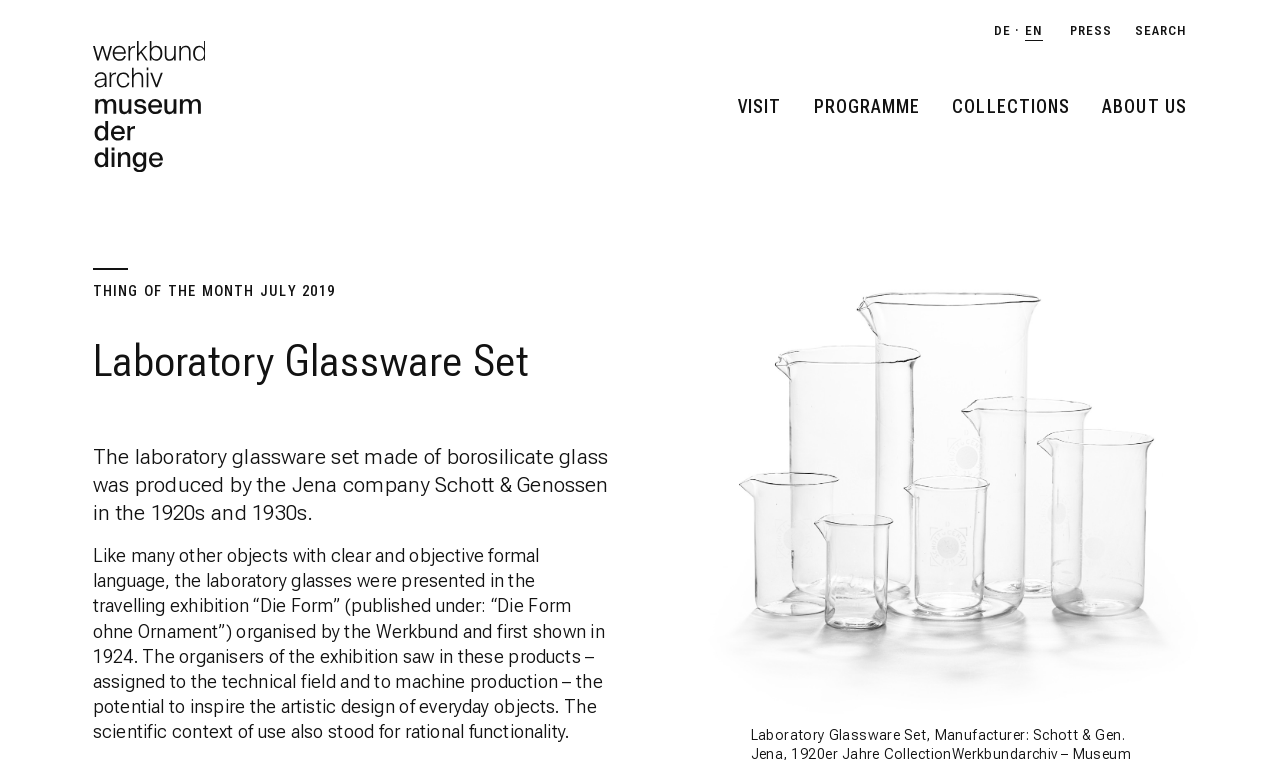What company produced the laboratory glassware set?
With the help of the image, please provide a detailed response to the question.

I found the answer by reading the text on the webpage, which states 'The laboratory glassware set made of borosilicate glass was produced by the Jena company Schott & Genossen in the 1920s and 1930s.'